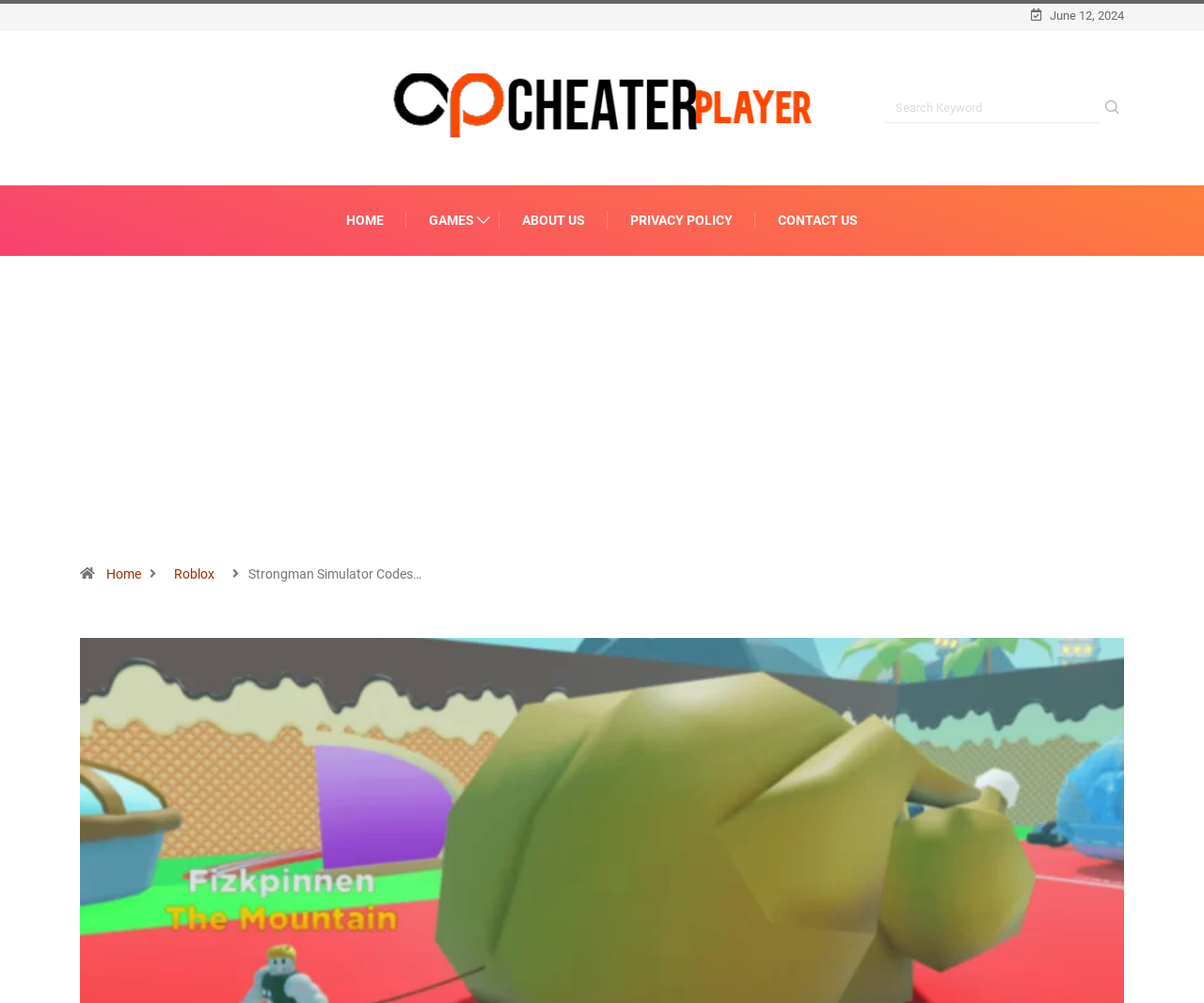Identify the bounding box for the described UI element: "Home".

[0.287, 0.185, 0.319, 0.255]